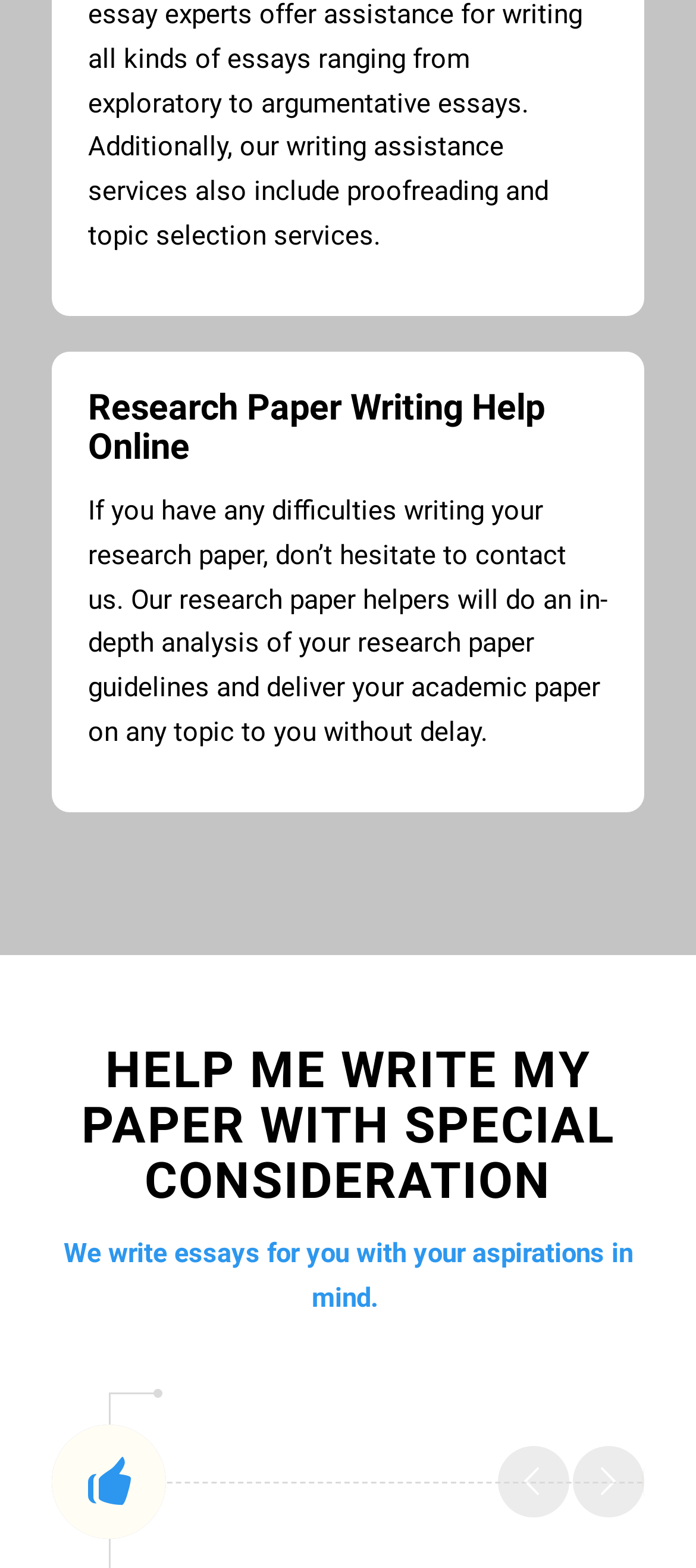What is the purpose of the website?
Using the image as a reference, give a one-word or short phrase answer.

To assist with research paper writing